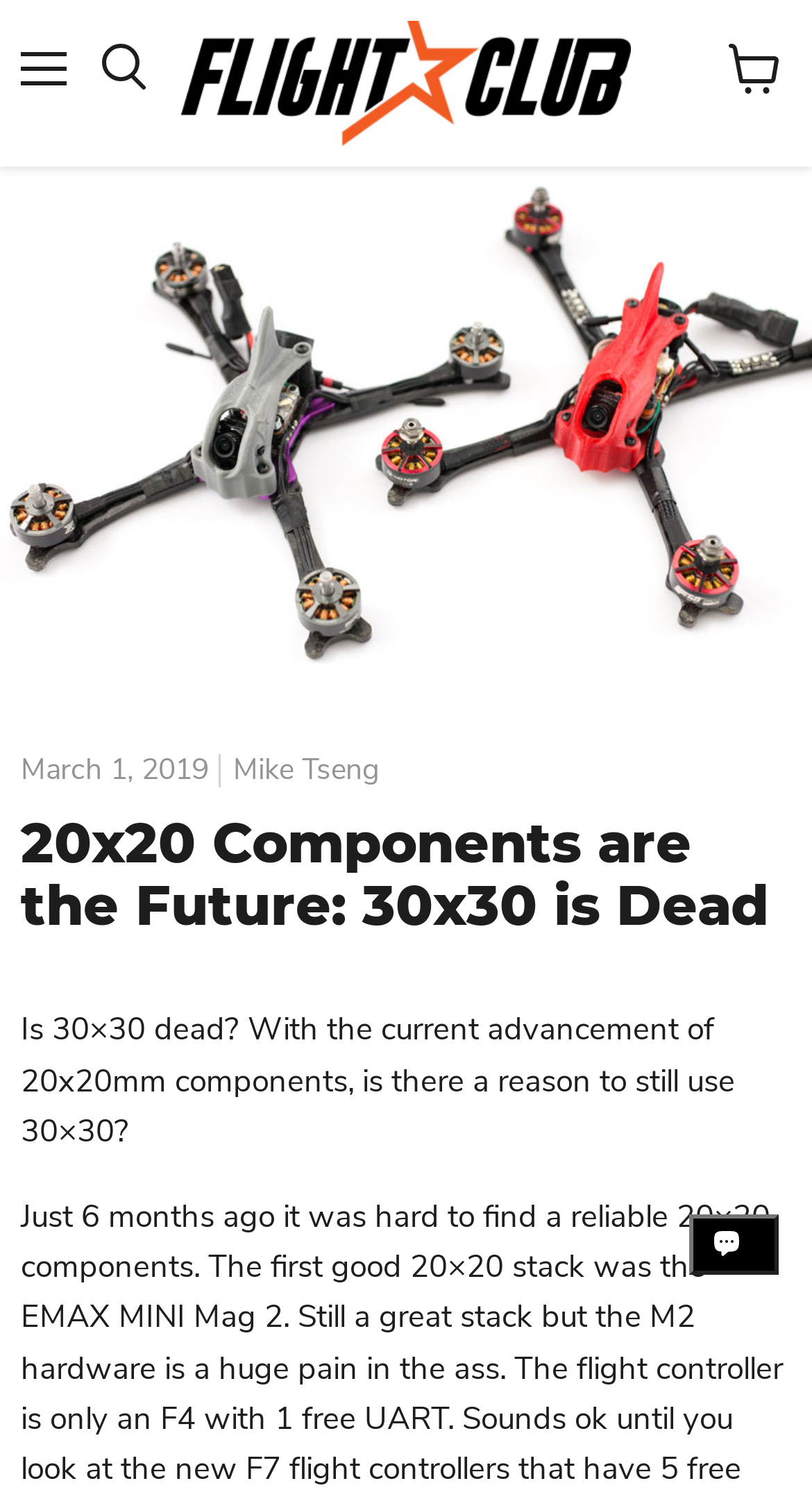Find the bounding box of the UI element described as follows: "View cart".

[0.872, 0.015, 0.987, 0.076]